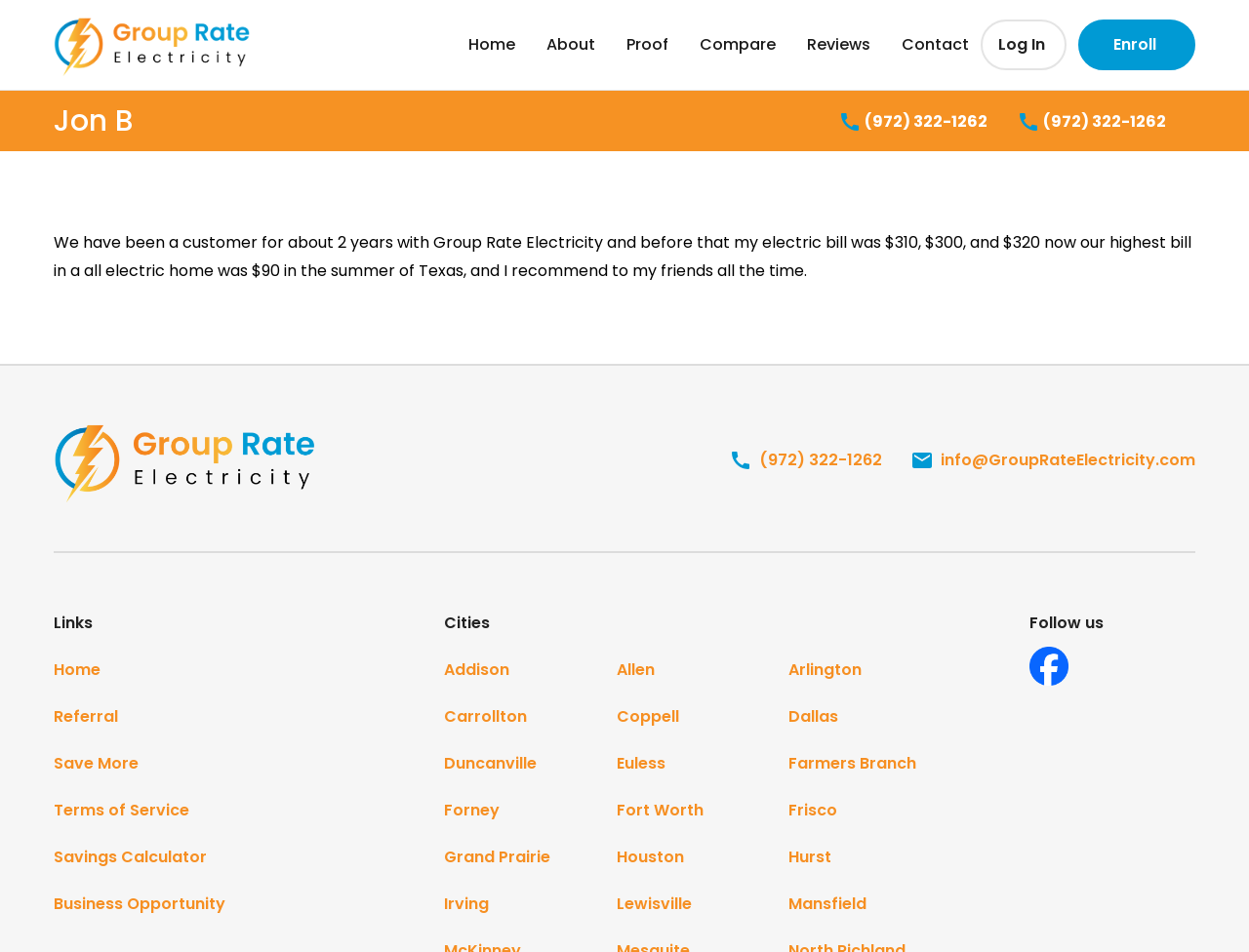For the given element description Carrollton, determine the bounding box coordinates of the UI element. The coordinates should follow the format (top-left x, top-left y, bottom-right x, bottom-right y) and be within the range of 0 to 1.

[0.355, 0.728, 0.422, 0.777]